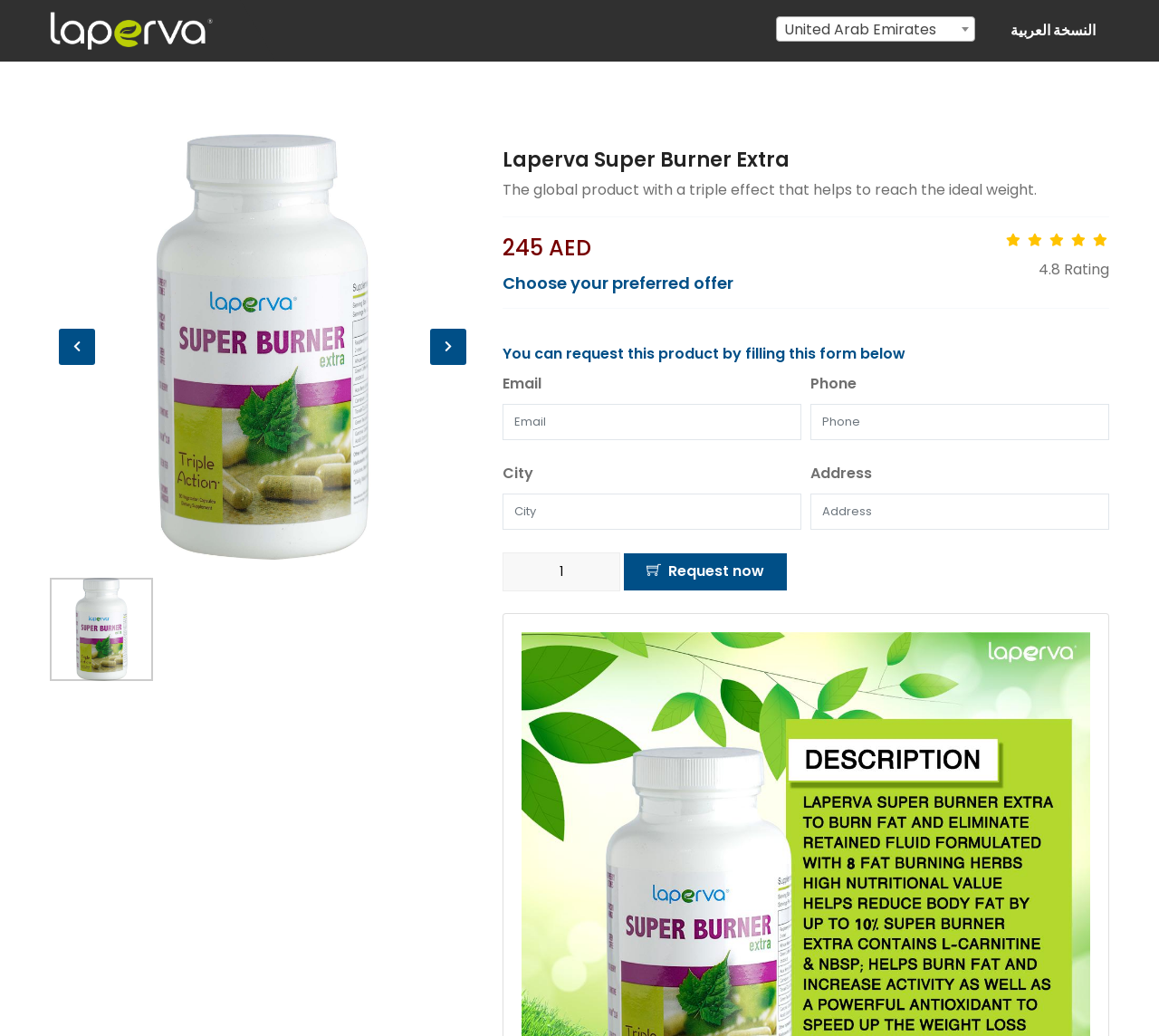Using the information shown in the image, answer the question with as much detail as possible: What is the price of the product?

The price of the product is obtained from the heading element '245 AED' which is located below the product name, indicating the cost of the product.